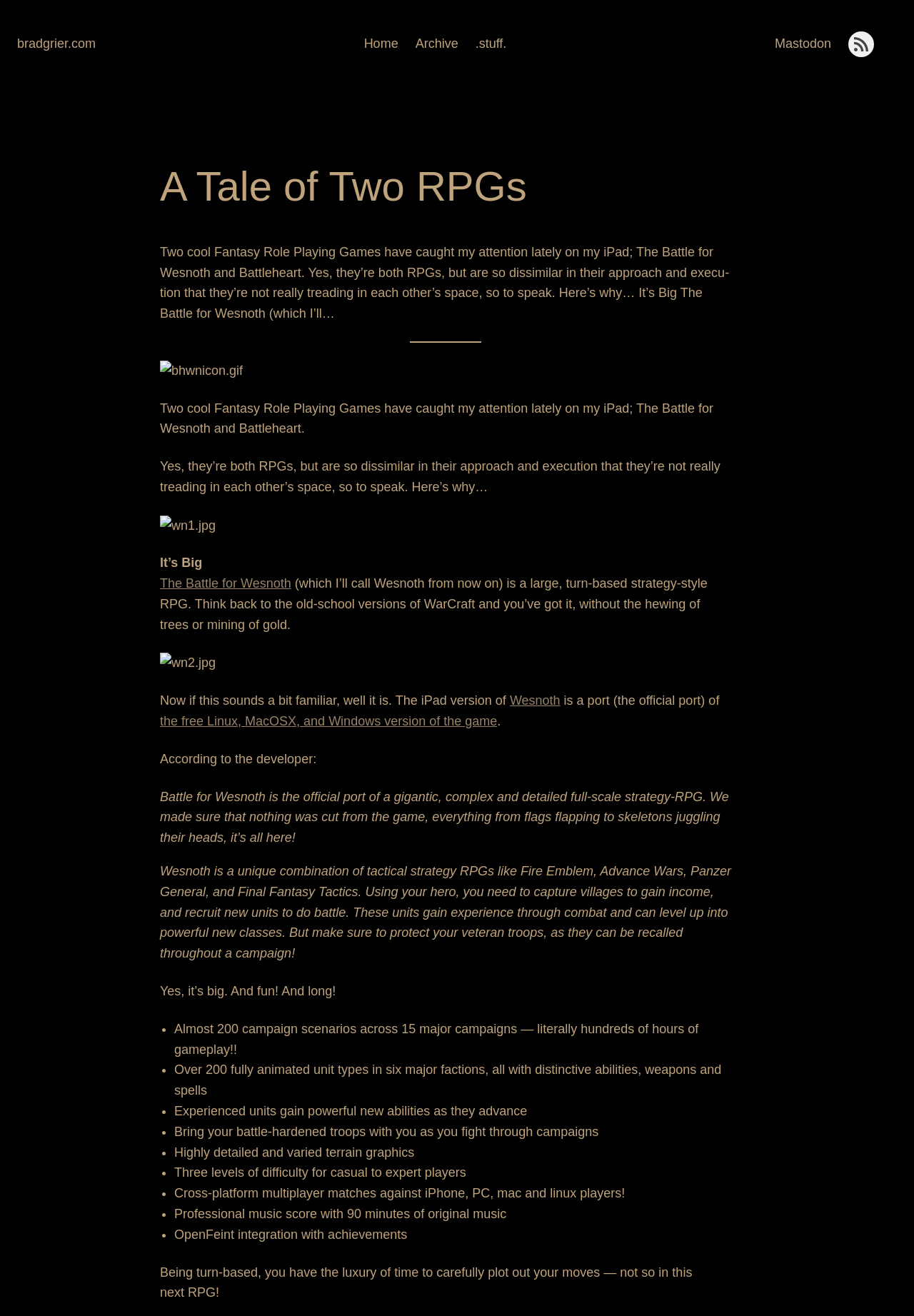What is the style of gameplay in The Battle for Wesnoth?
Could you give a comprehensive explanation in response to this question?

The article describes The Battle for Wesnoth as a large, turn-based strategy-style RPG, similar to old-school versions of WarCraft, where players have time to carefully plot out their moves.